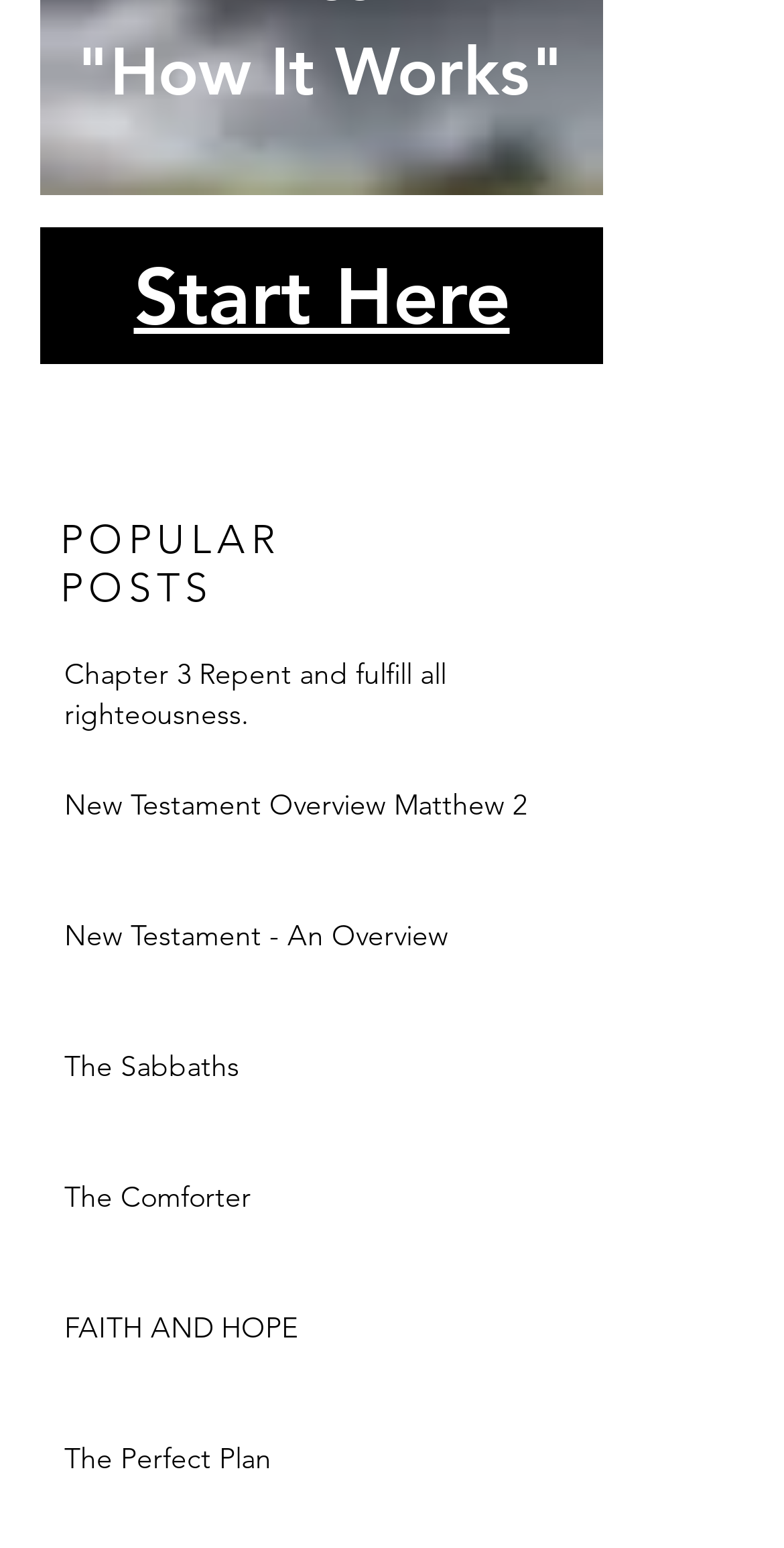Locate the bounding box coordinates of the clickable area needed to fulfill the instruction: "Explore 'The Sabbaths'".

[0.082, 0.677, 0.703, 0.713]